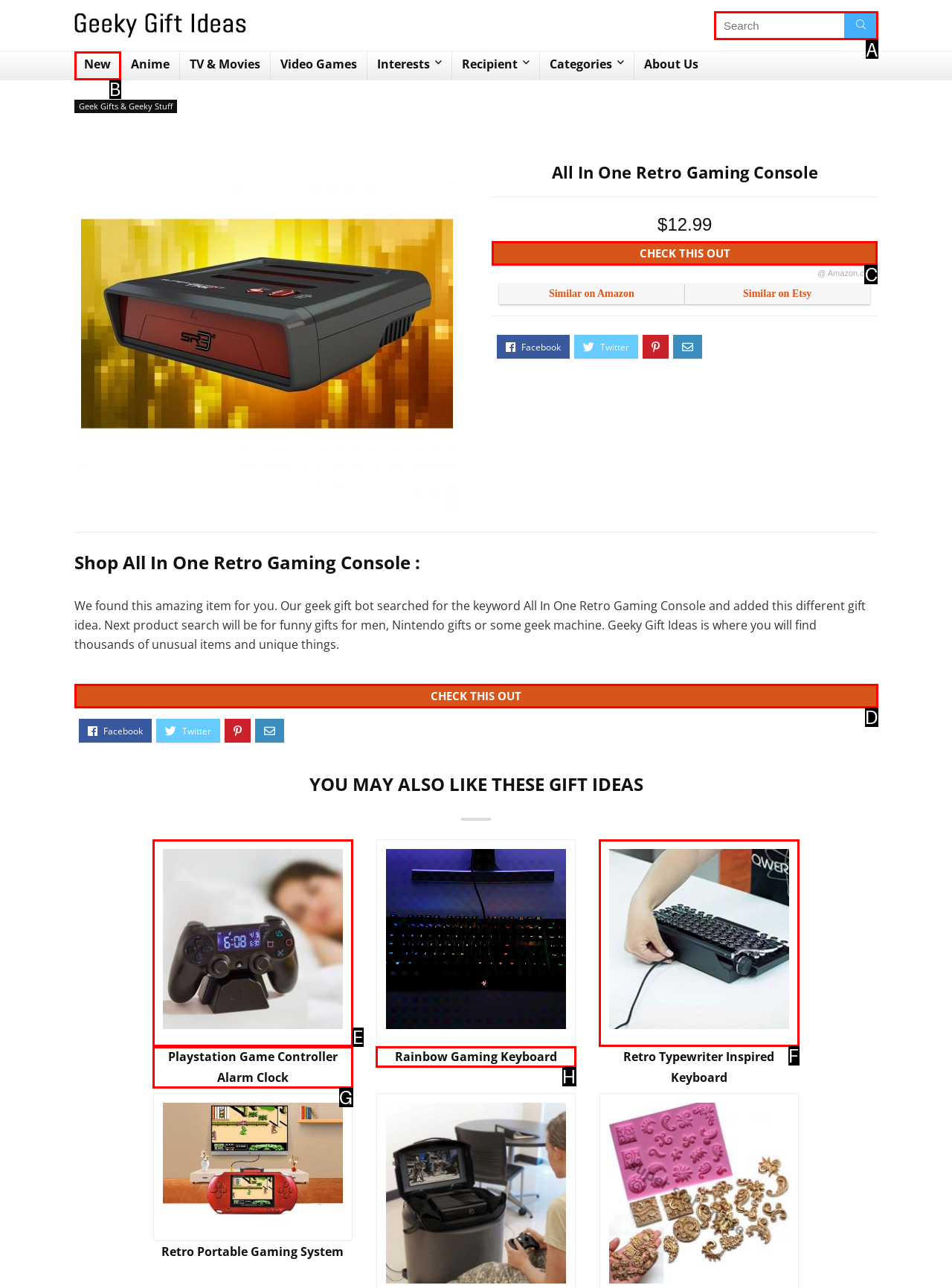Find the HTML element to click in order to complete this task: Search for a keyword
Answer with the letter of the correct option.

A